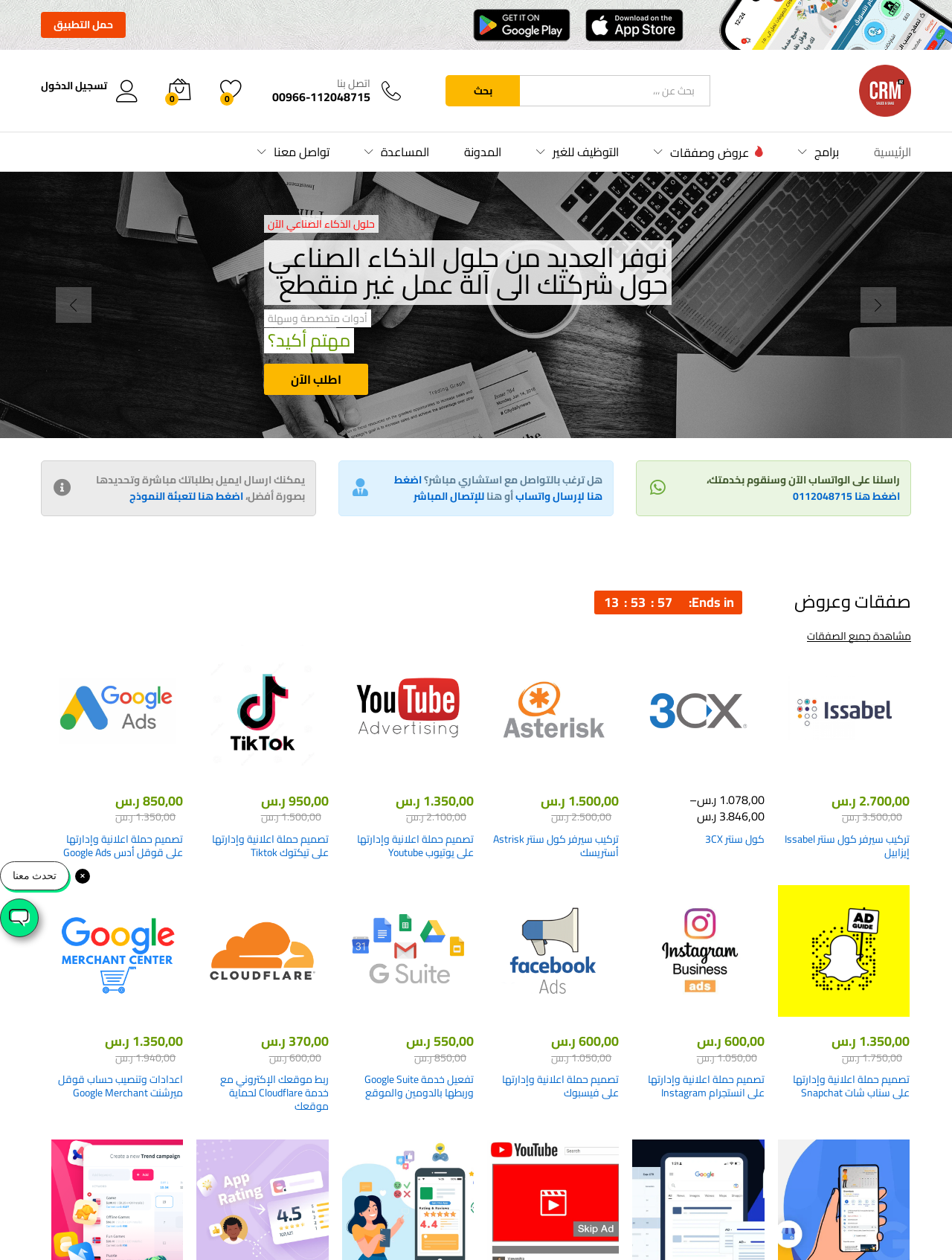Please specify the bounding box coordinates of the clickable region necessary for completing the following instruction: "add to cart". The coordinates must consist of four float numbers between 0 and 1, i.e., [left, top, right, bottom].

[0.904, 0.599, 0.931, 0.619]